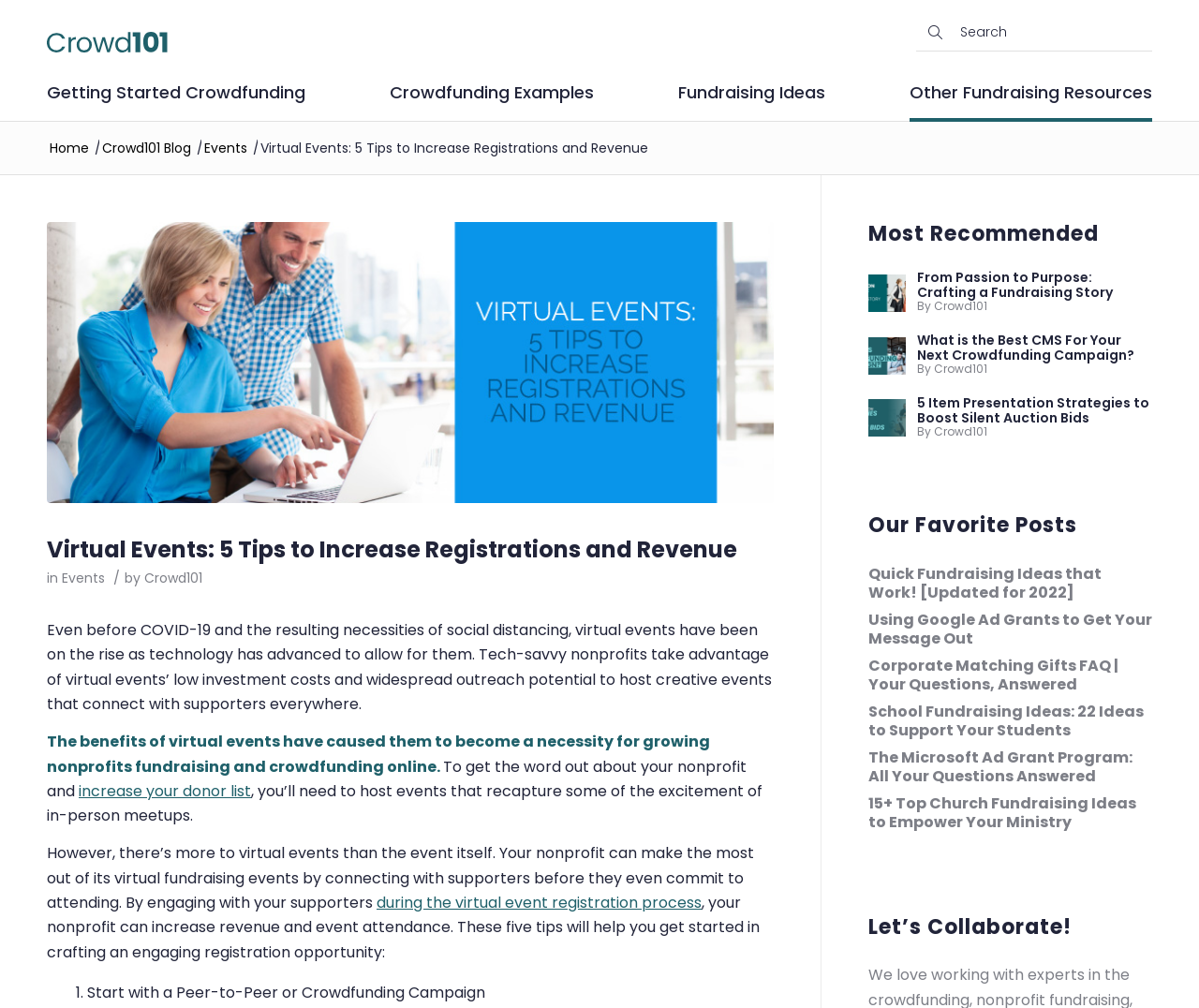Pinpoint the bounding box coordinates for the area that should be clicked to perform the following instruction: "Check out the 'Most Recommended' section".

[0.724, 0.22, 0.961, 0.244]